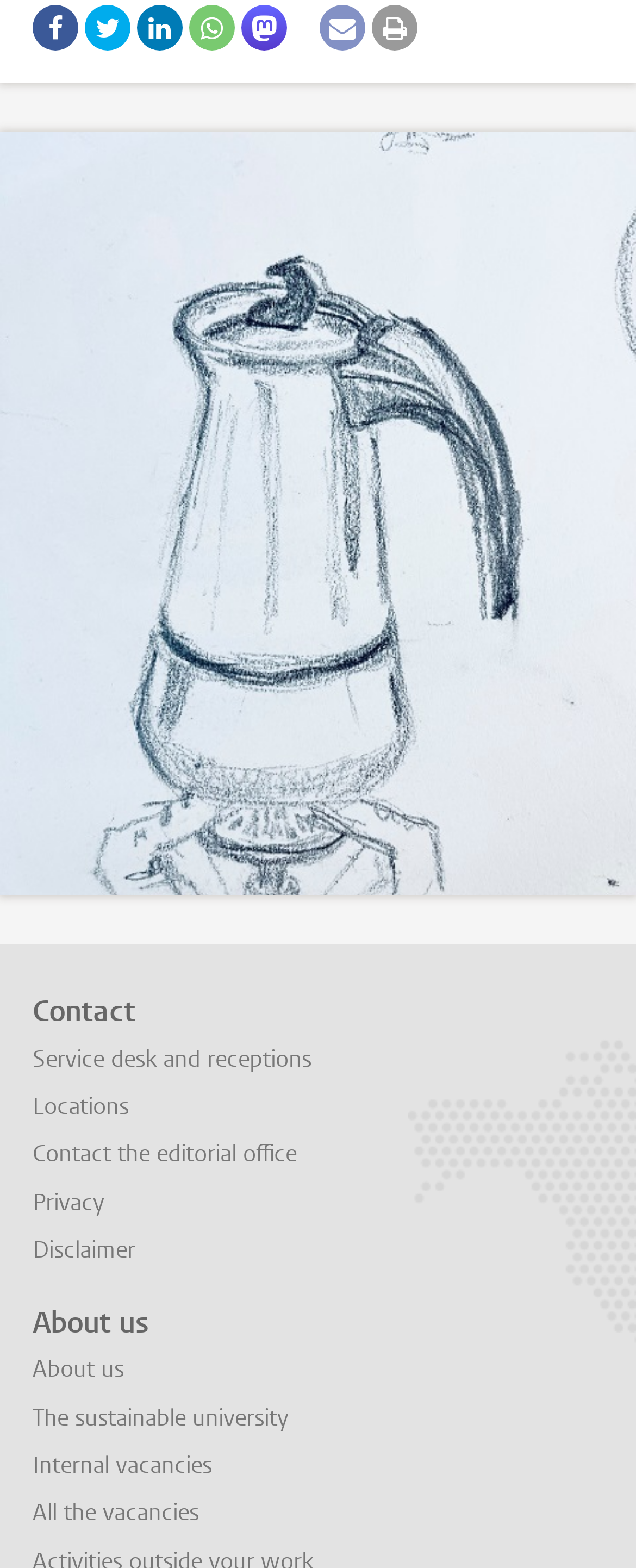Pinpoint the bounding box coordinates of the area that must be clicked to complete this instruction: "Go to service desk and receptions".

[0.051, 0.665, 0.49, 0.685]